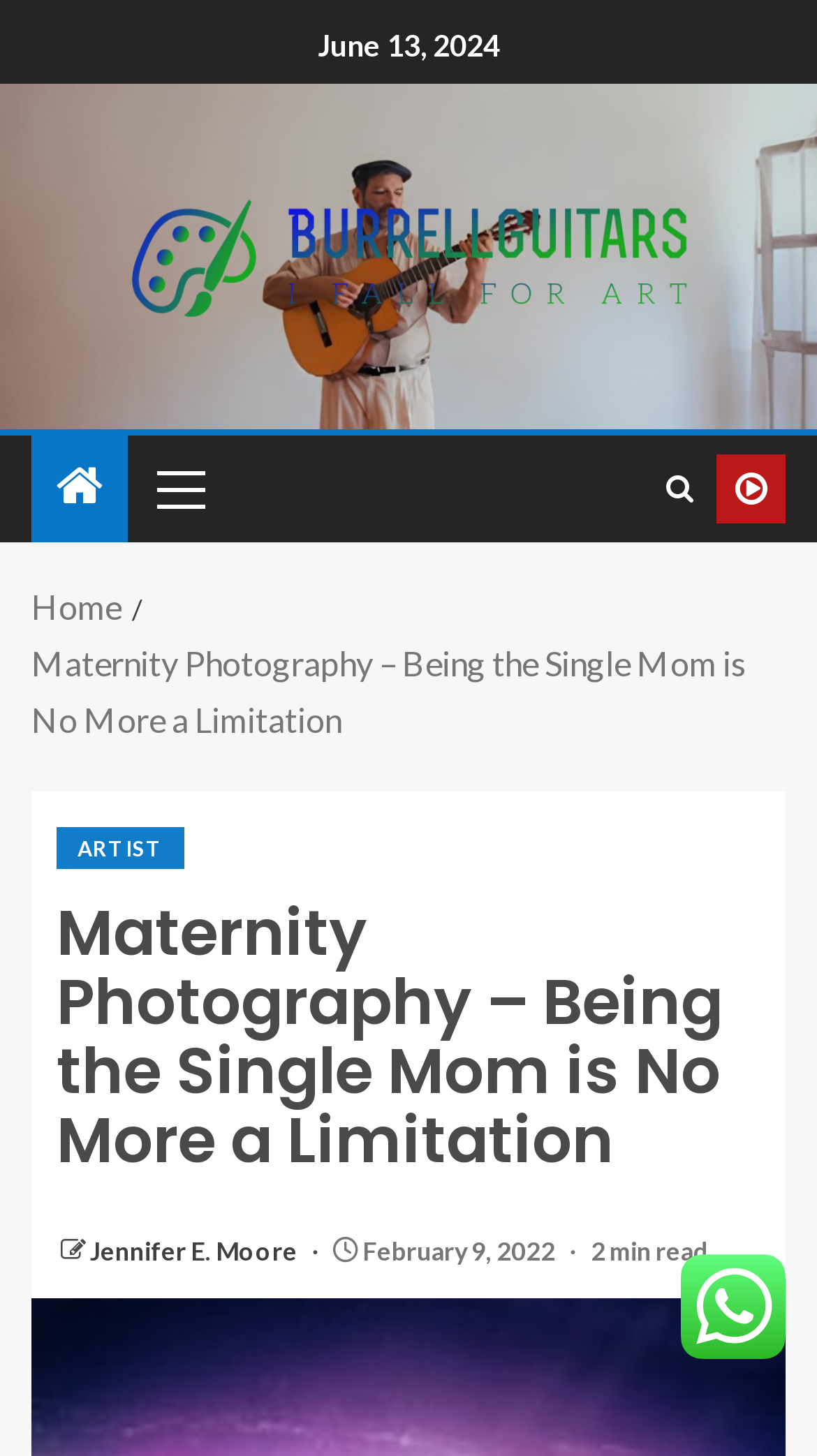Determine the bounding box coordinates (top-left x, top-left y, bottom-right x, bottom-right y) of the UI element described in the following text: Primary Menu

[0.167, 0.299, 0.269, 0.371]